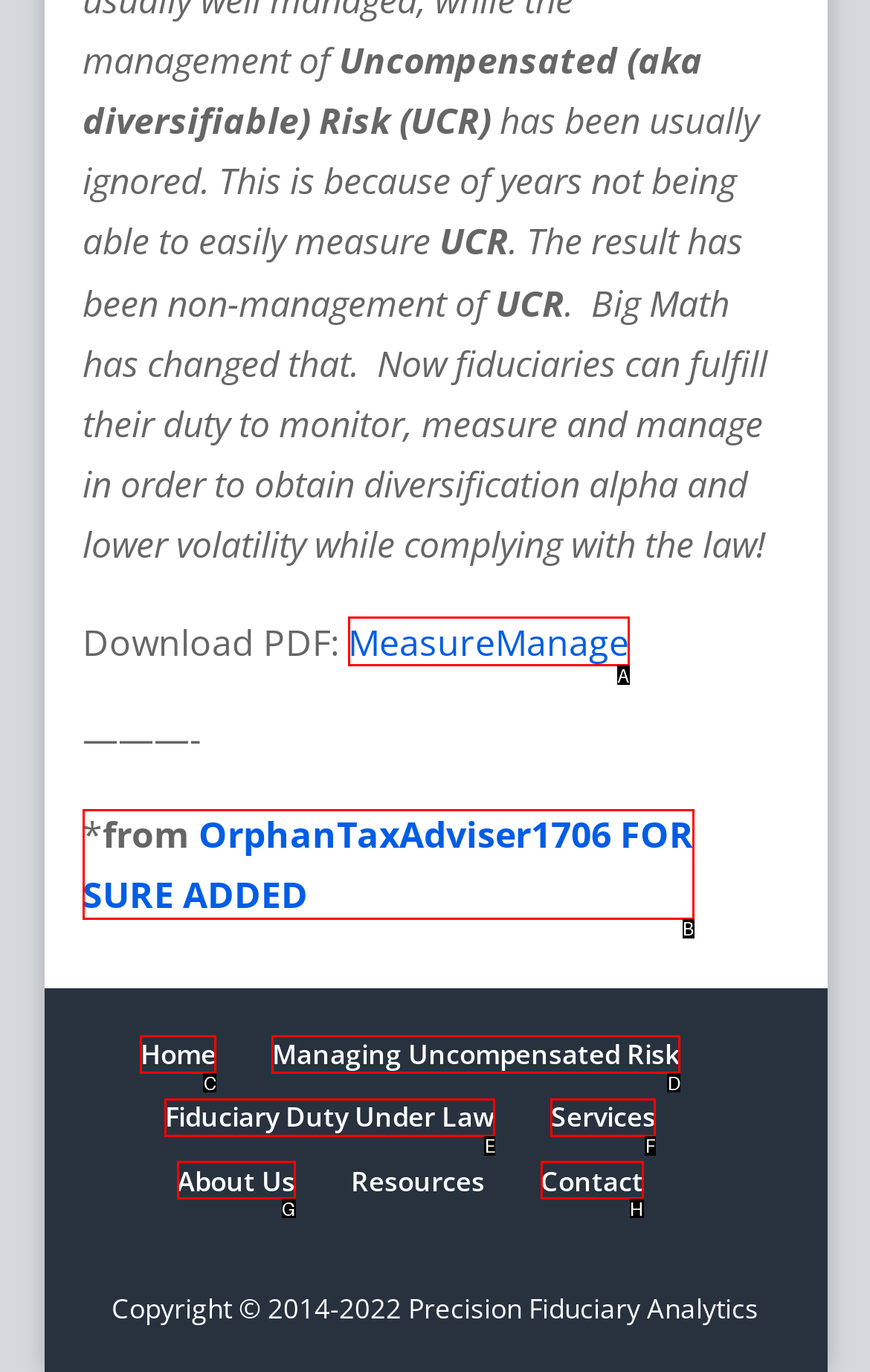Identify the HTML element that corresponds to the description: Managing Uncompensated Risk
Provide the letter of the matching option from the given choices directly.

D